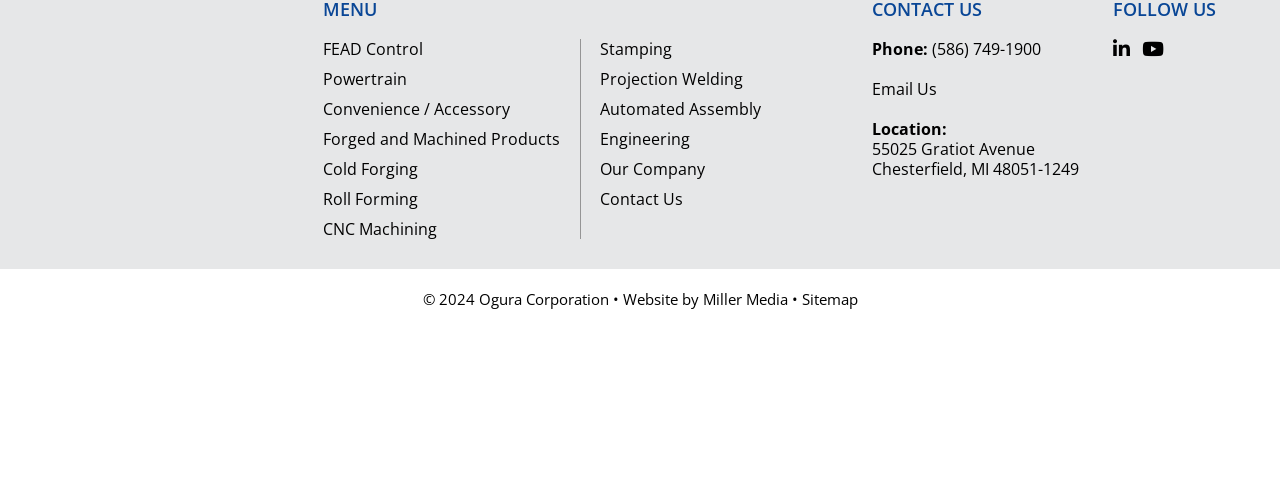How many social media links are there at the bottom?
Refer to the image and offer an in-depth and detailed answer to the question.

The social media links are located at the bottom of the webpage, which are 'LinkedIn' and 'YouTube', totaling 2 links.